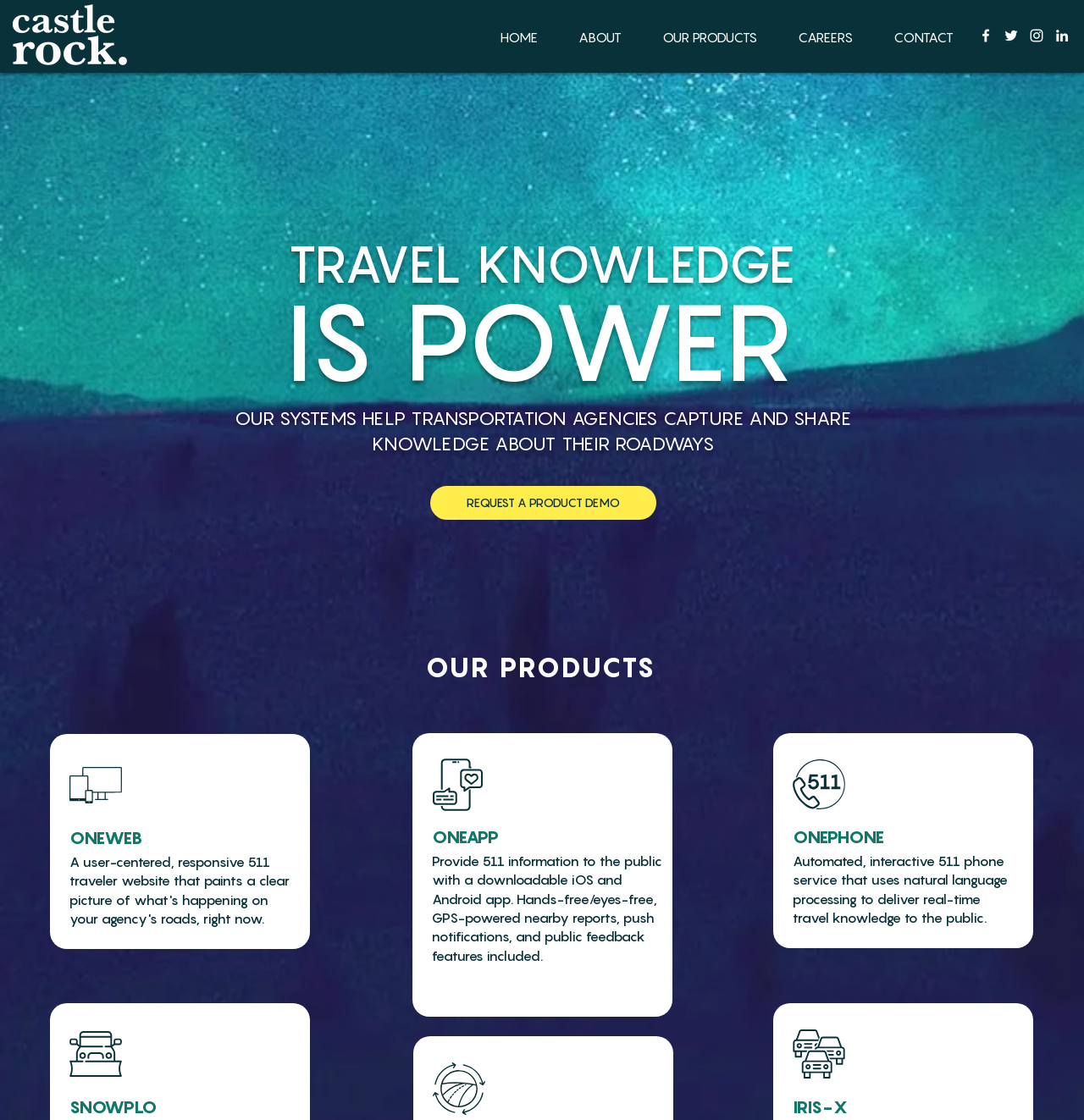Determine the bounding box coordinates for the area you should click to complete the following instruction: "Click the facebook link".

[0.902, 0.024, 0.917, 0.039]